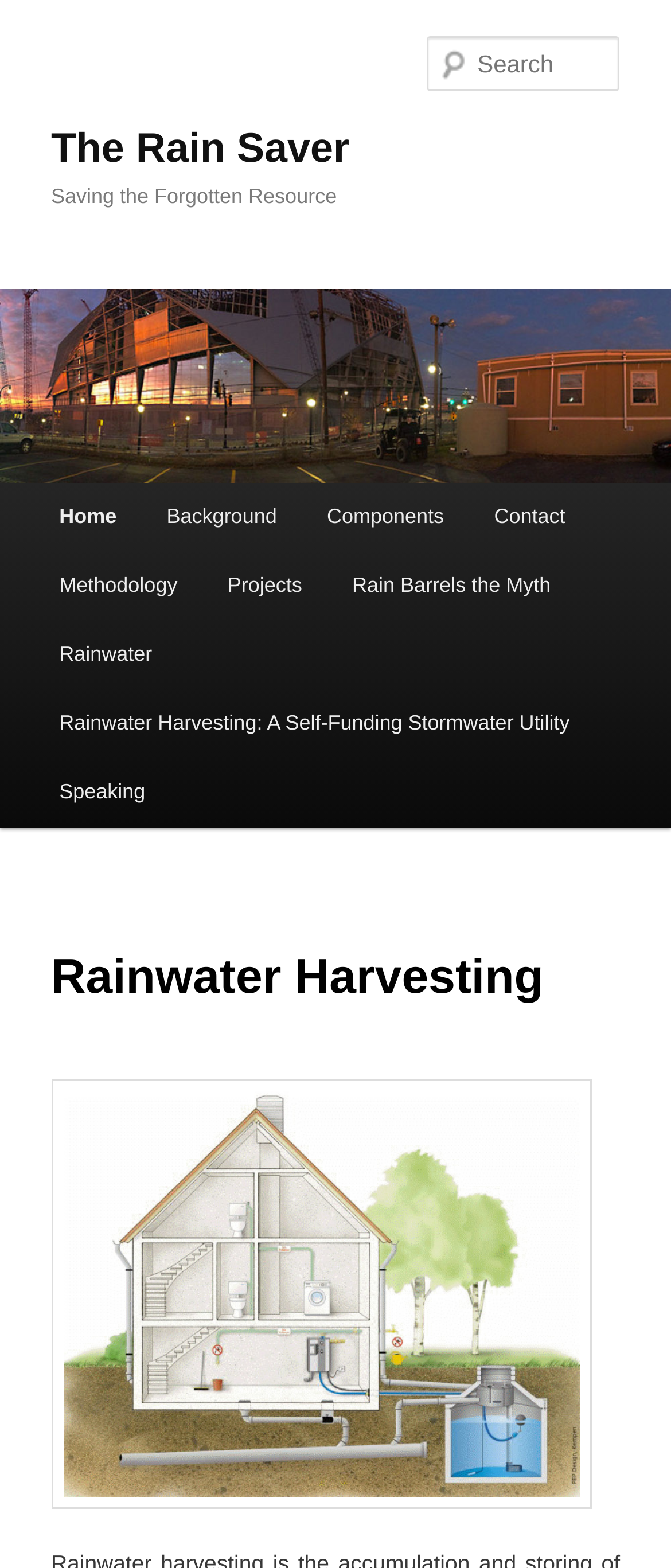Please determine the bounding box coordinates of the area that needs to be clicked to complete this task: 'Go to Home page'. The coordinates must be four float numbers between 0 and 1, formatted as [left, top, right, bottom].

[0.051, 0.308, 0.211, 0.352]